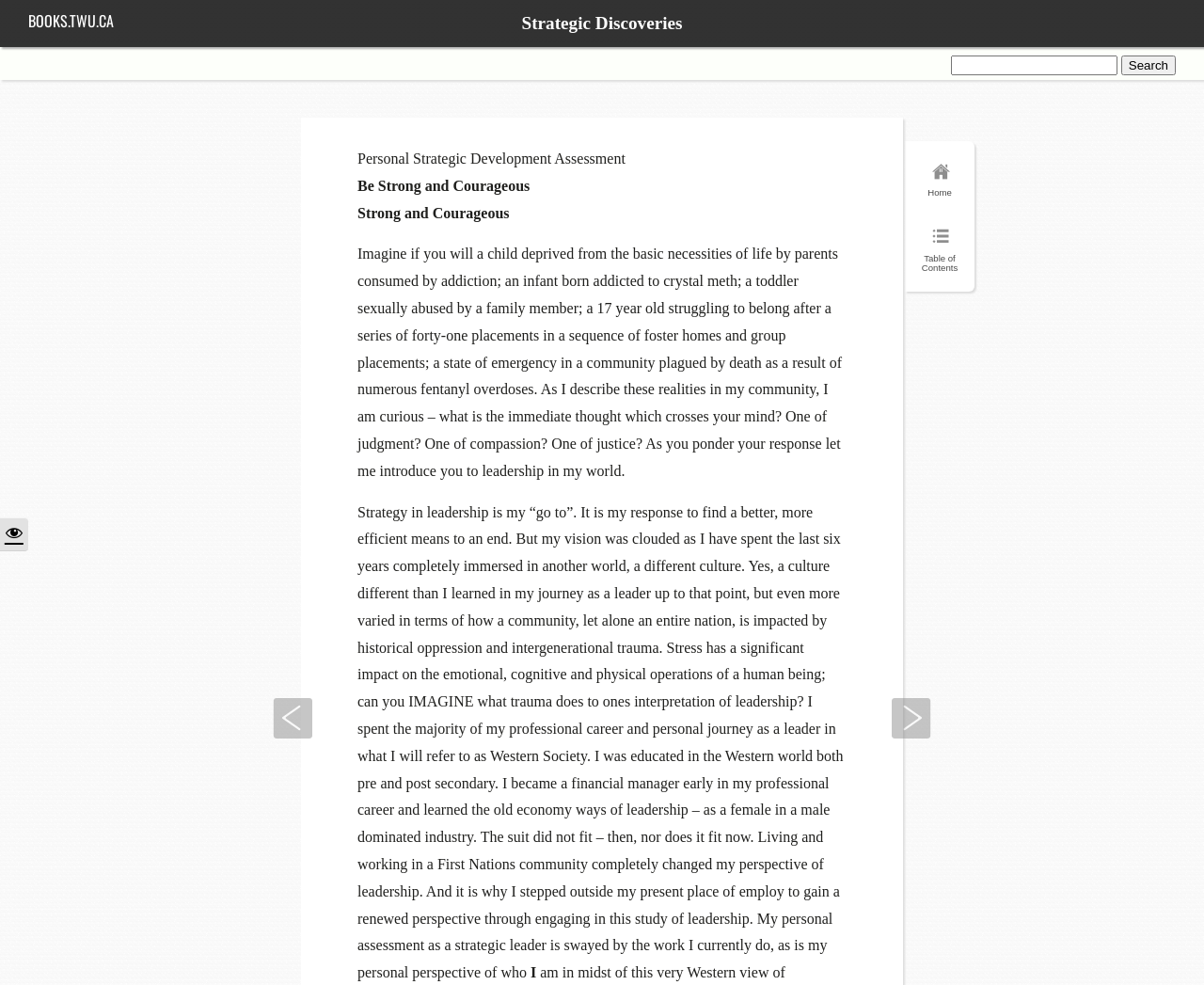Pinpoint the bounding box coordinates of the clickable element to carry out the following instruction: "Search for a keyword."

[0.79, 0.053, 0.977, 0.08]